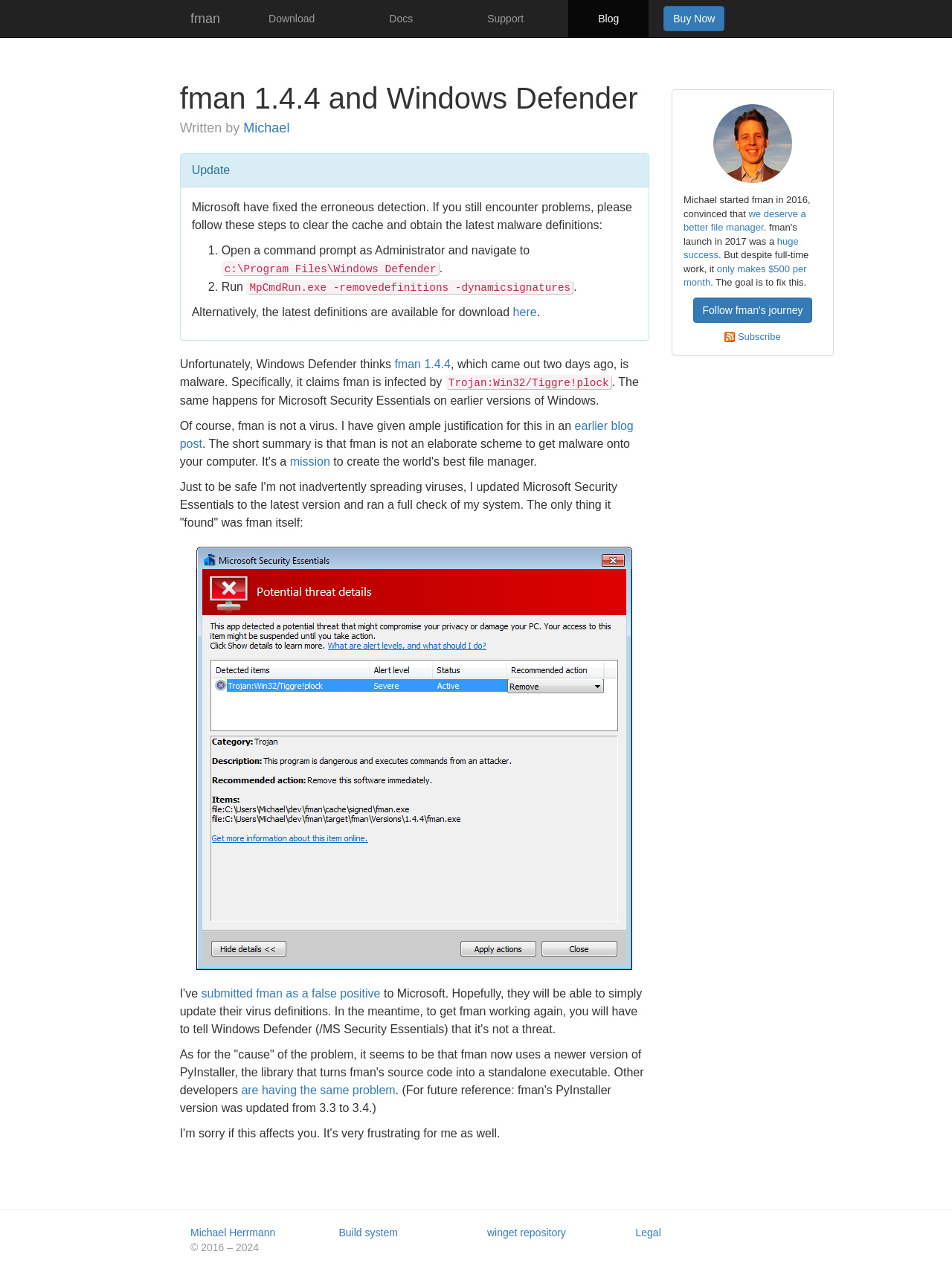Please find the bounding box for the UI component described as follows: "+91 7043222111".

None